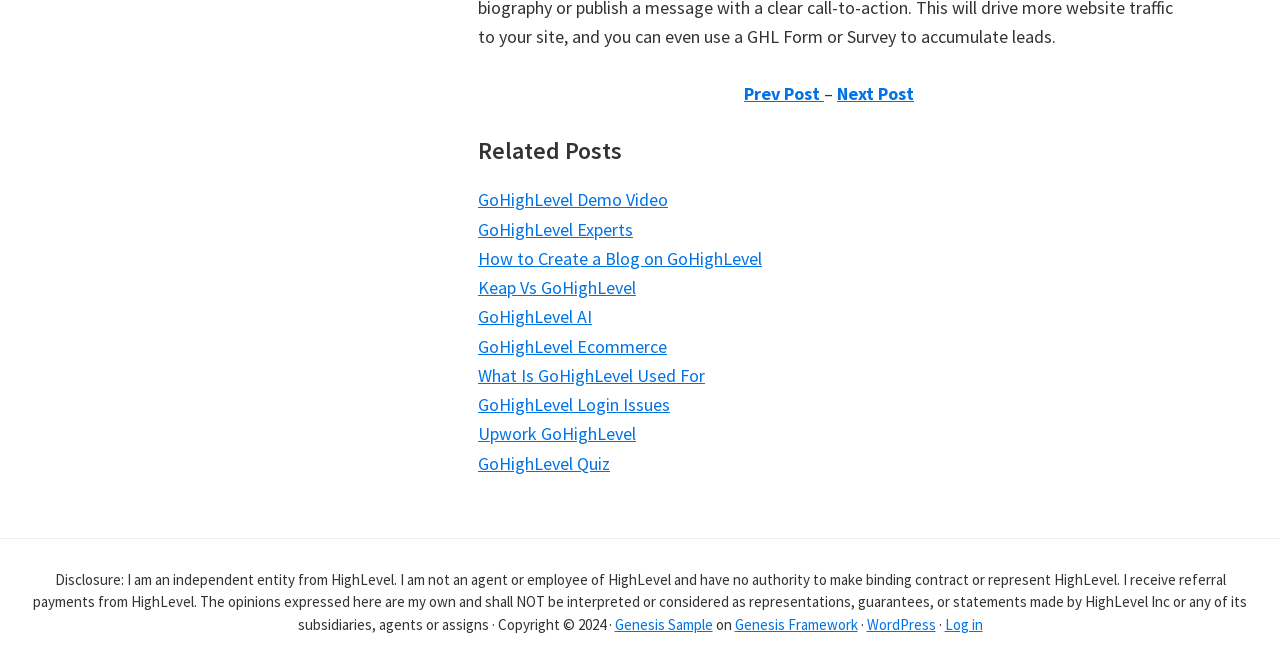Based on the element description: "Next Post", identify the bounding box coordinates for this UI element. The coordinates must be four float numbers between 0 and 1, listed as [left, top, right, bottom].

[0.654, 0.124, 0.714, 0.158]